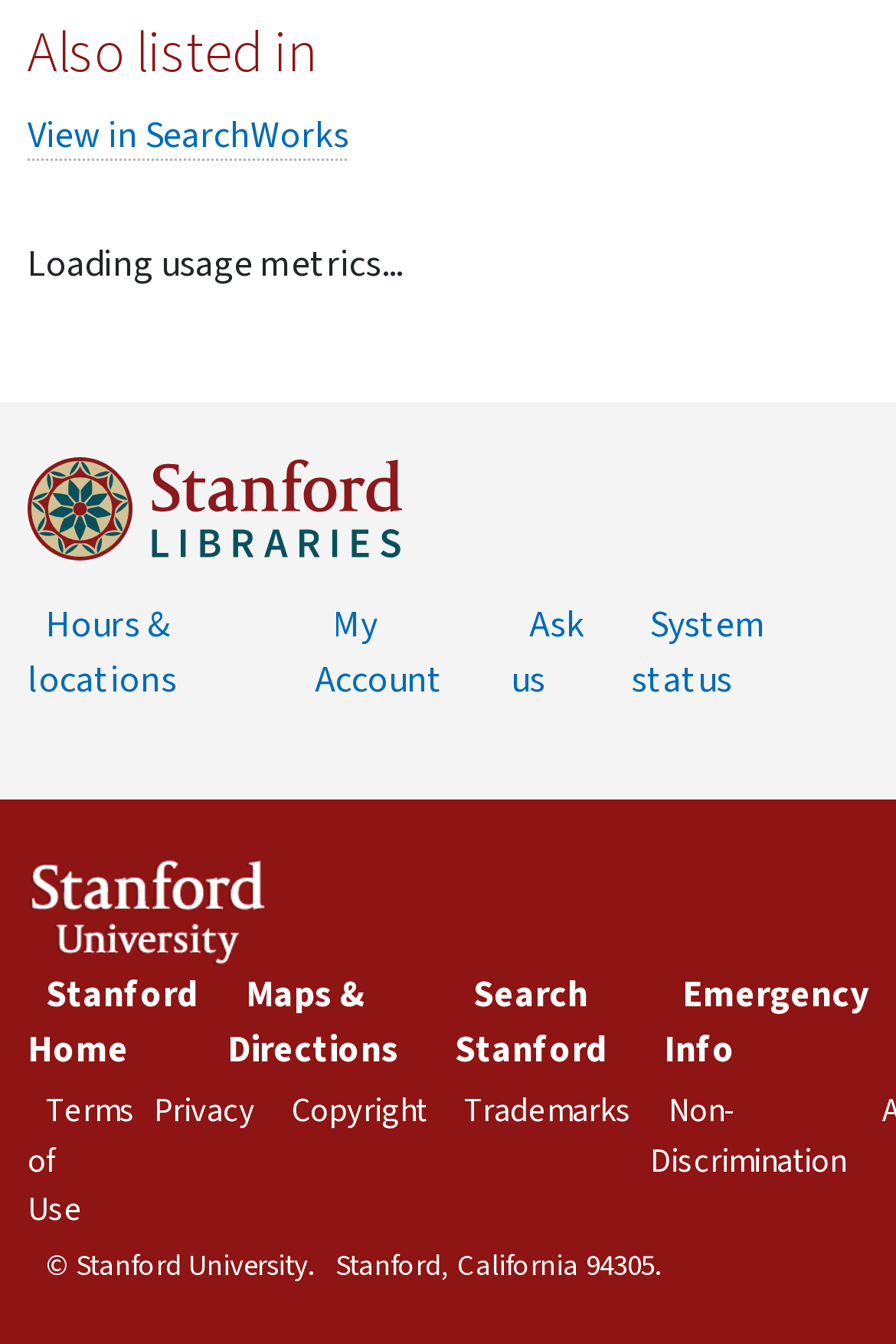Bounding box coordinates are to be given in the format (top-left x, top-left y, bottom-right x, bottom-right y). All values must be floating point numbers between 0 and 1. Provide the bounding box coordinate for the UI element described as: Maps & Directions

[0.254, 0.722, 0.467, 0.8]